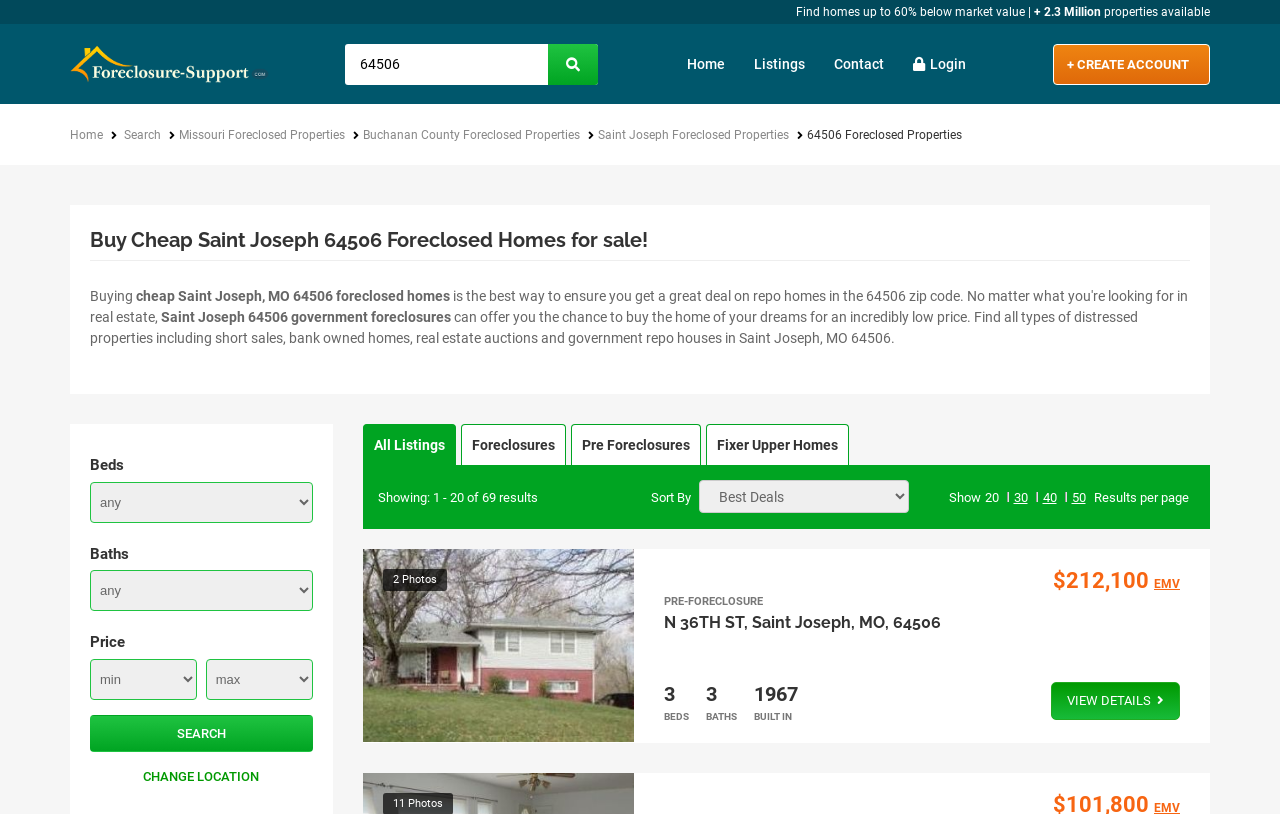How many types of distressed properties are mentioned?
From the screenshot, supply a one-word or short-phrase answer.

4